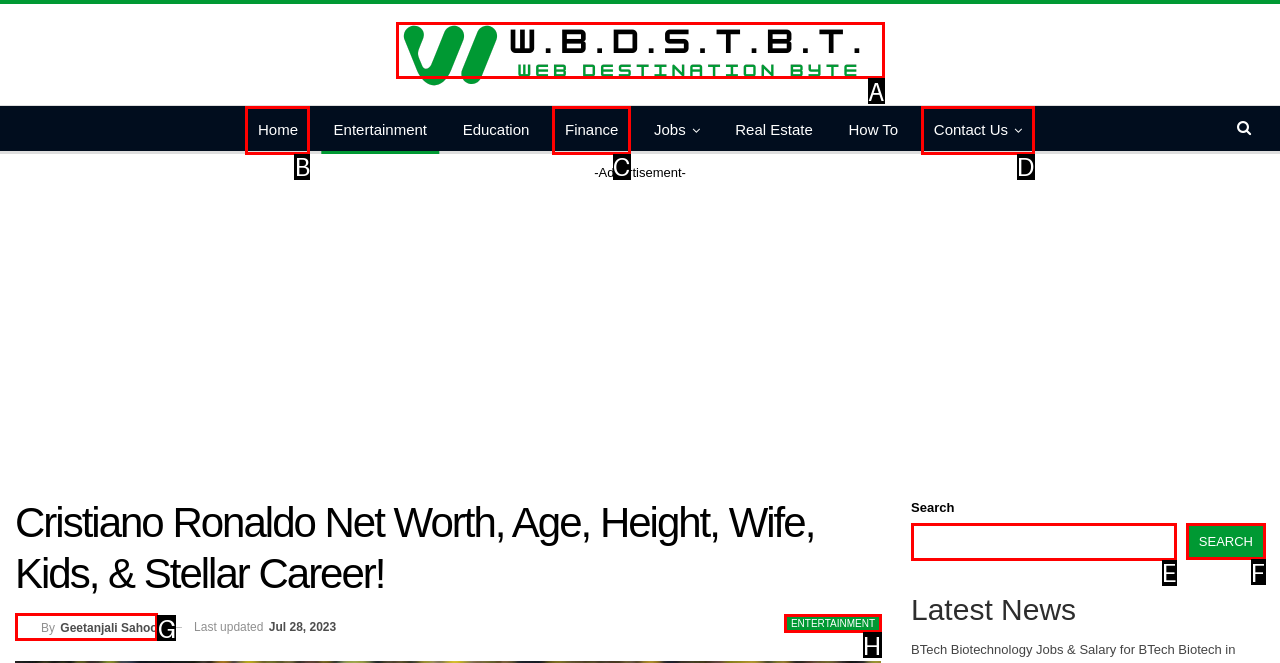Choose the letter of the UI element necessary for this task: Search for something
Answer with the correct letter.

E